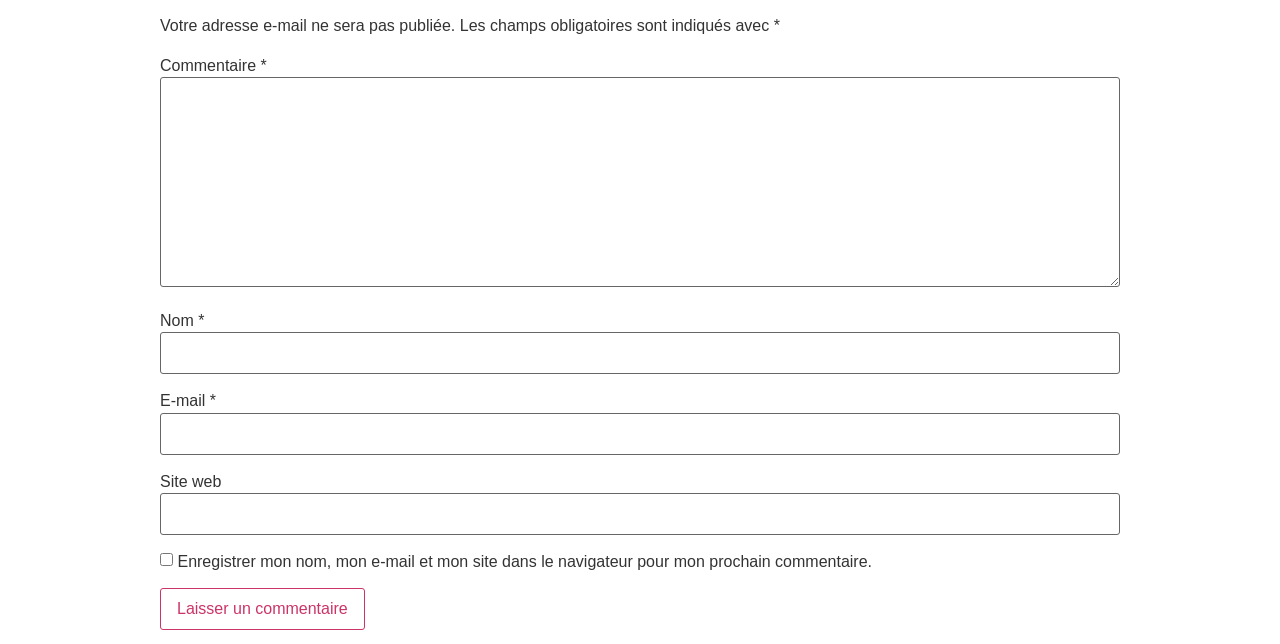What is required to leave a comment?
Refer to the image and answer the question using a single word or phrase.

Name, email, and comment